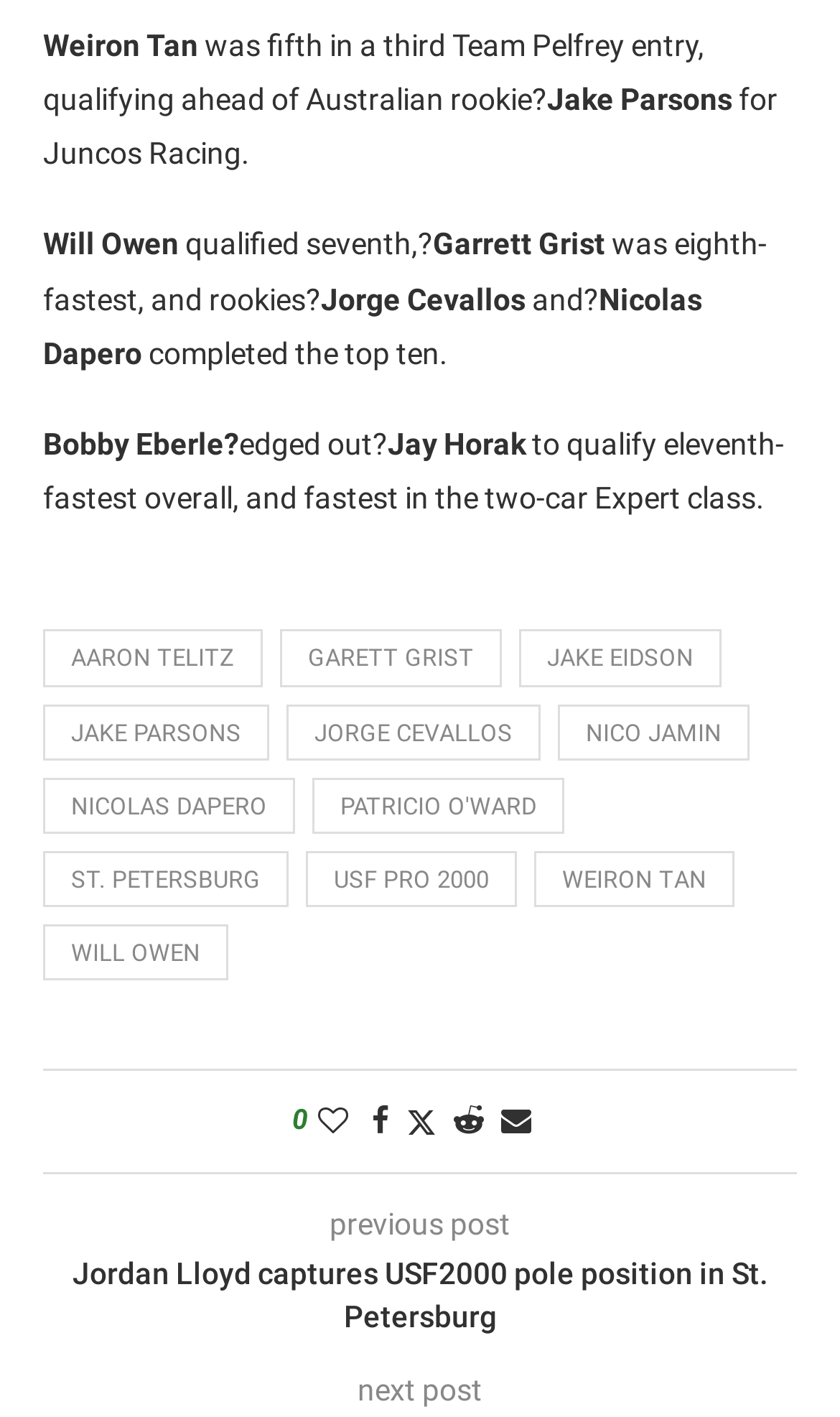Answer with a single word or phrase: 
What is the location of the racing event mentioned in the webpage?

St. Petersburg